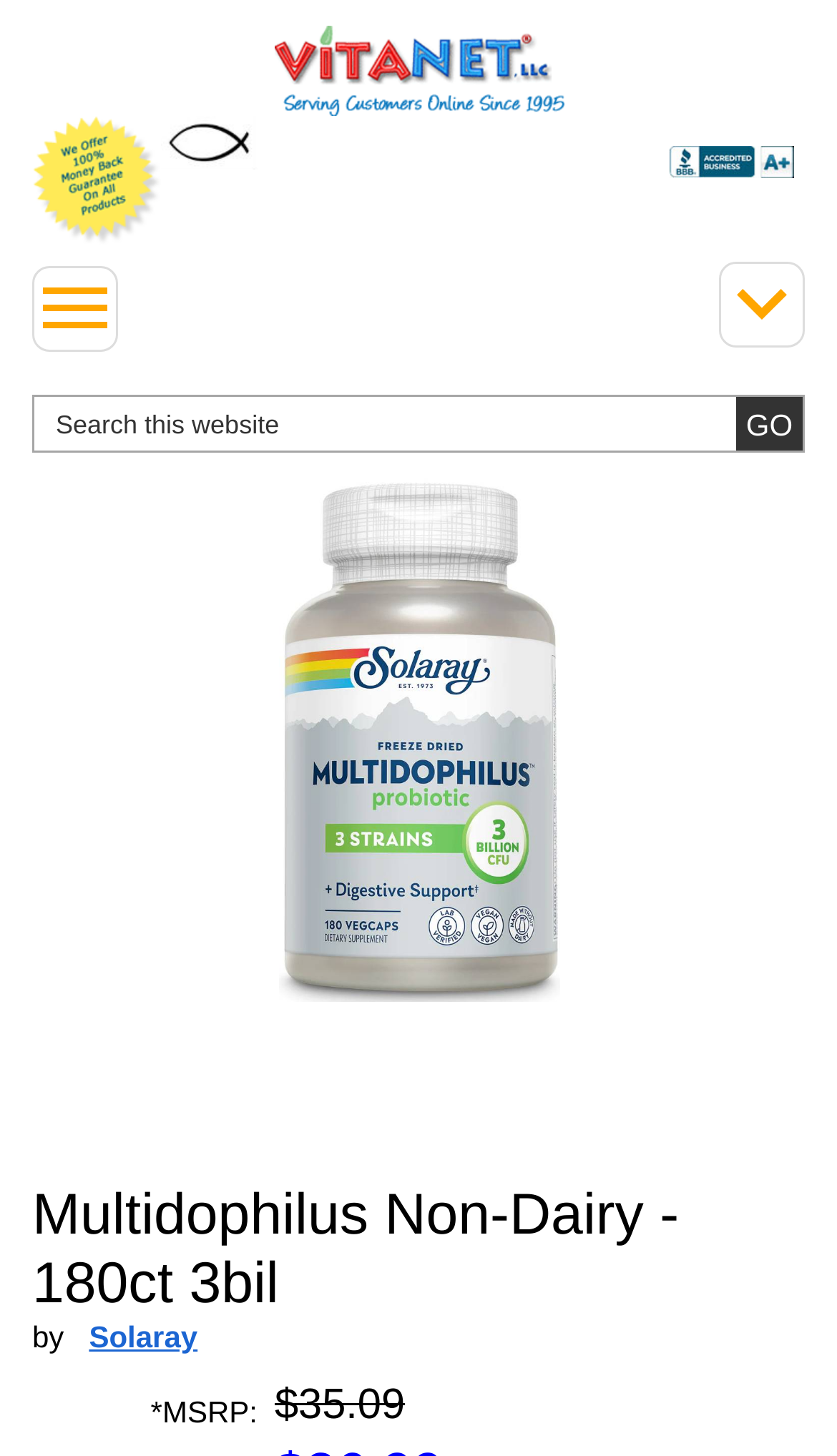Identify the bounding box coordinates of the clickable region to carry out the given instruction: "Click on VitaNet LLC link".

[0.327, 0.018, 0.673, 0.08]